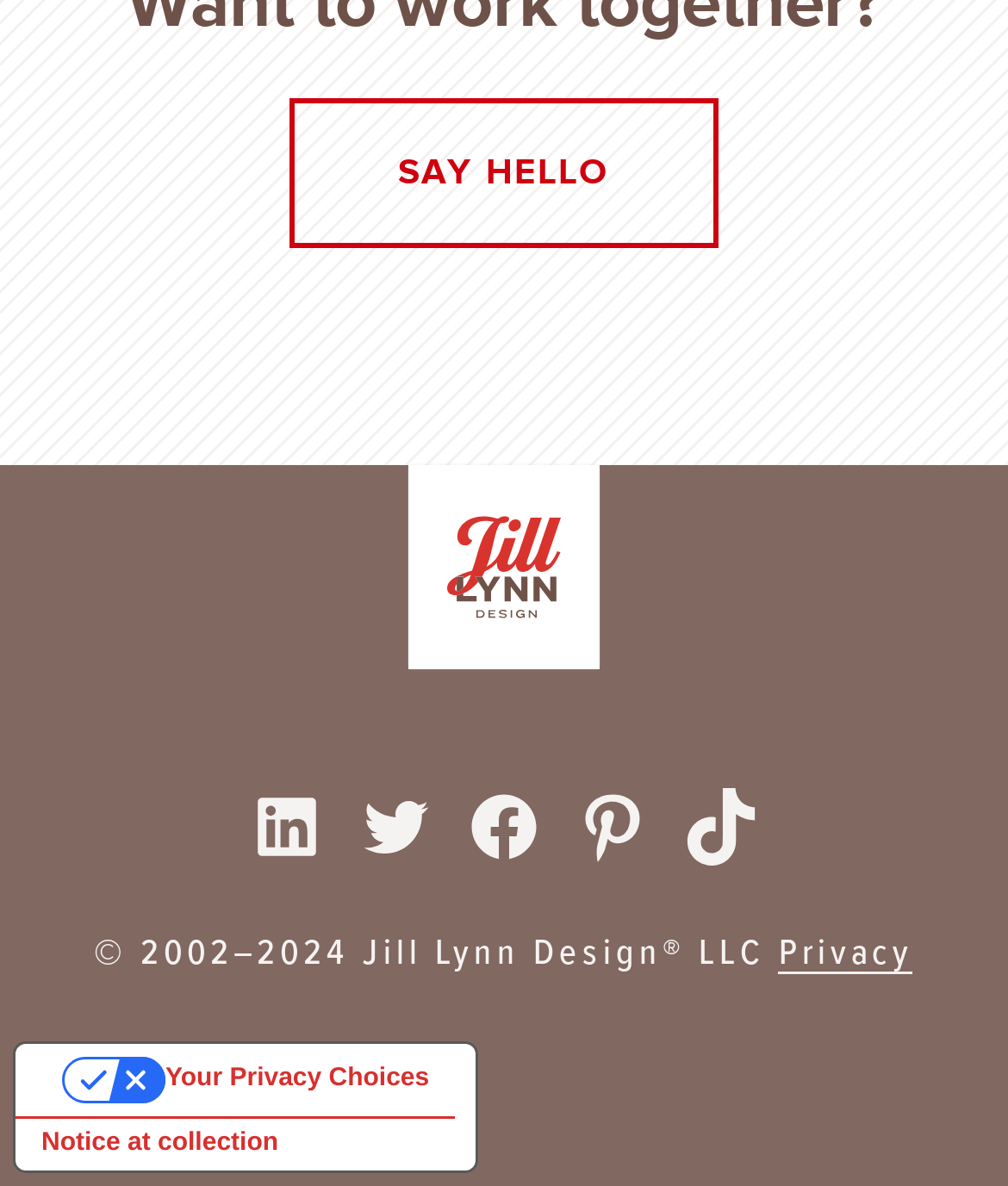Find the bounding box coordinates for the area you need to click to carry out the instruction: "visit Jill Lynn Design". The coordinates should be four float numbers between 0 and 1, indicated as [left, top, right, bottom].

[0.405, 0.53, 0.595, 0.575]